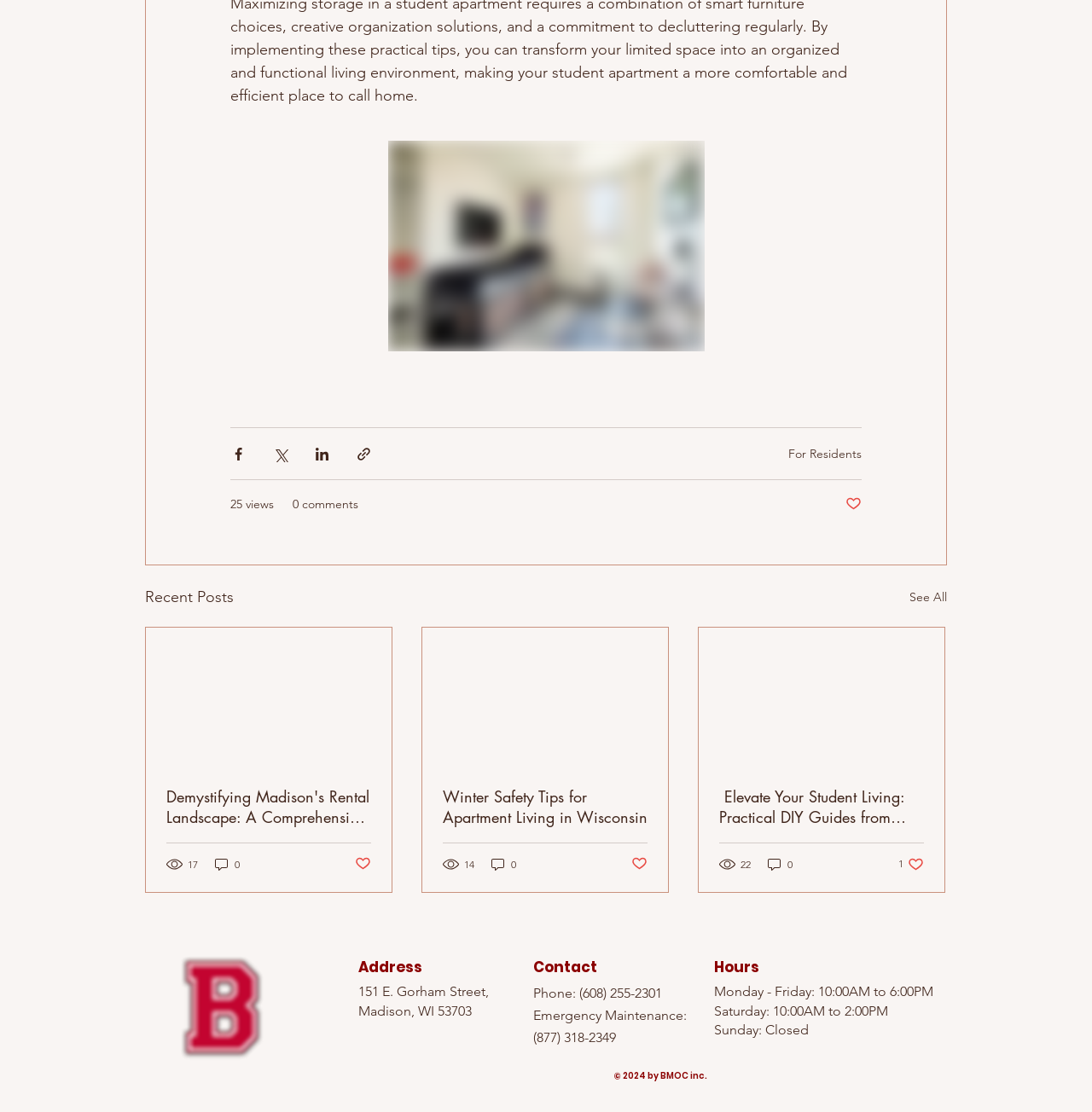Determine the bounding box coordinates for the clickable element required to fulfill the instruction: "Click the 'The Reserve Stevens Point' button". Provide the coordinates as four float numbers between 0 and 1, i.e., [left, top, right, bottom].

[0.355, 0.127, 0.645, 0.316]